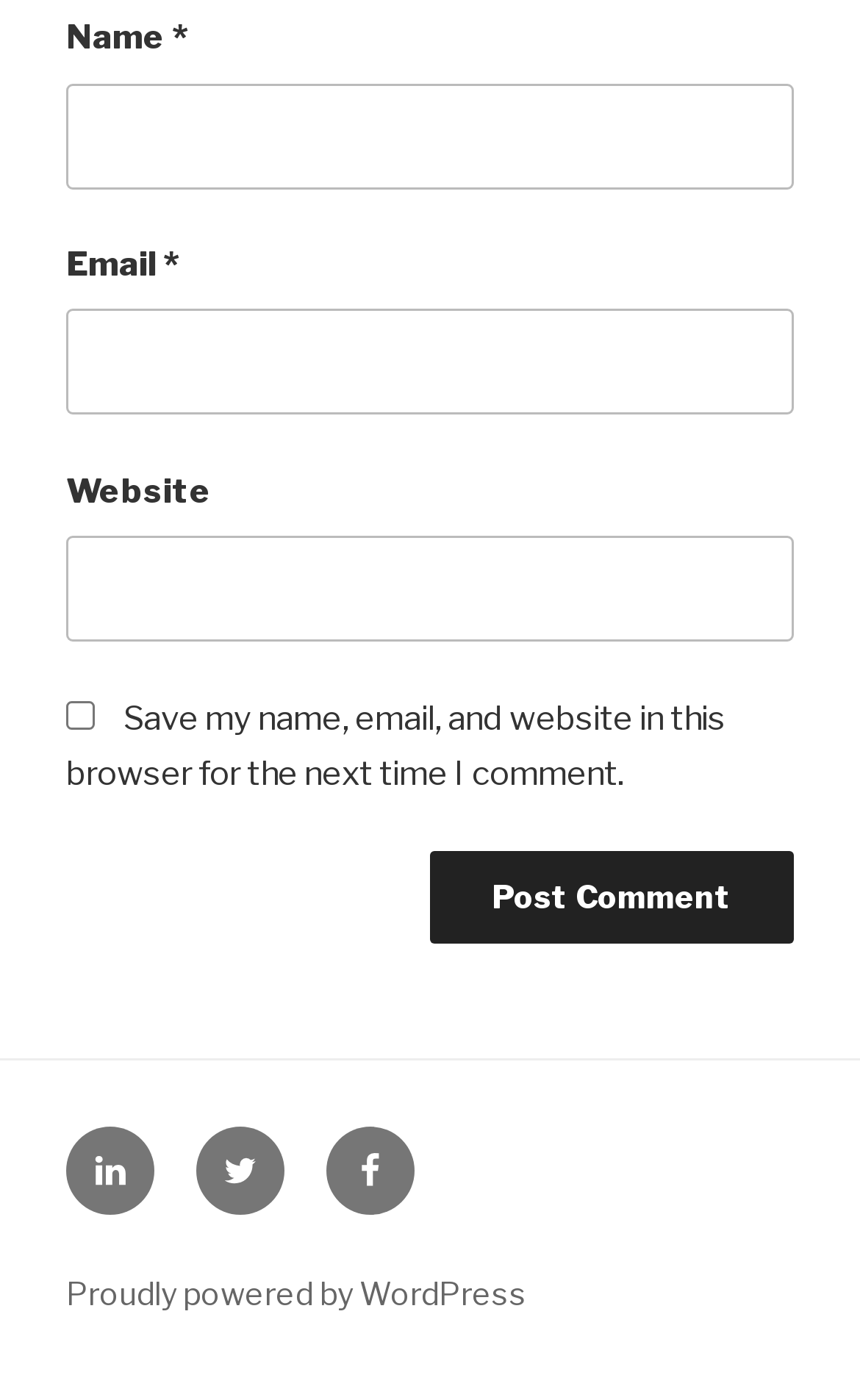Specify the bounding box coordinates (top-left x, top-left y, bottom-right x, bottom-right y) of the UI element in the screenshot that matches this description: parent_node: Name * name="author"

[0.077, 0.059, 0.923, 0.135]